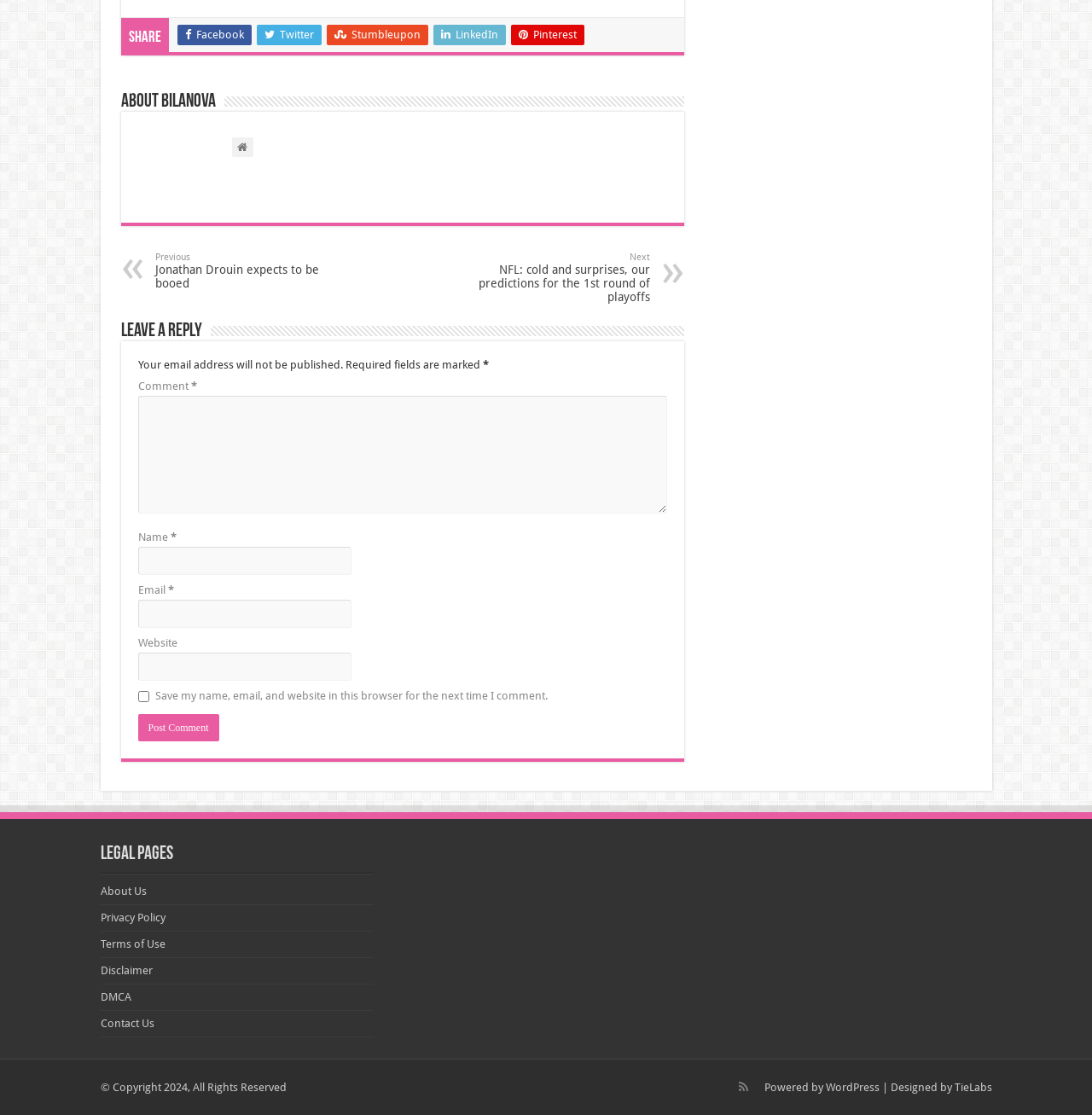What is the required format for the email address in the comment form?
Examine the webpage screenshot and provide an in-depth answer to the question.

I inspected the comment form and found a textbox labeled 'Email *' with a description 'email-notes', but it does not specify a required format for the email address.